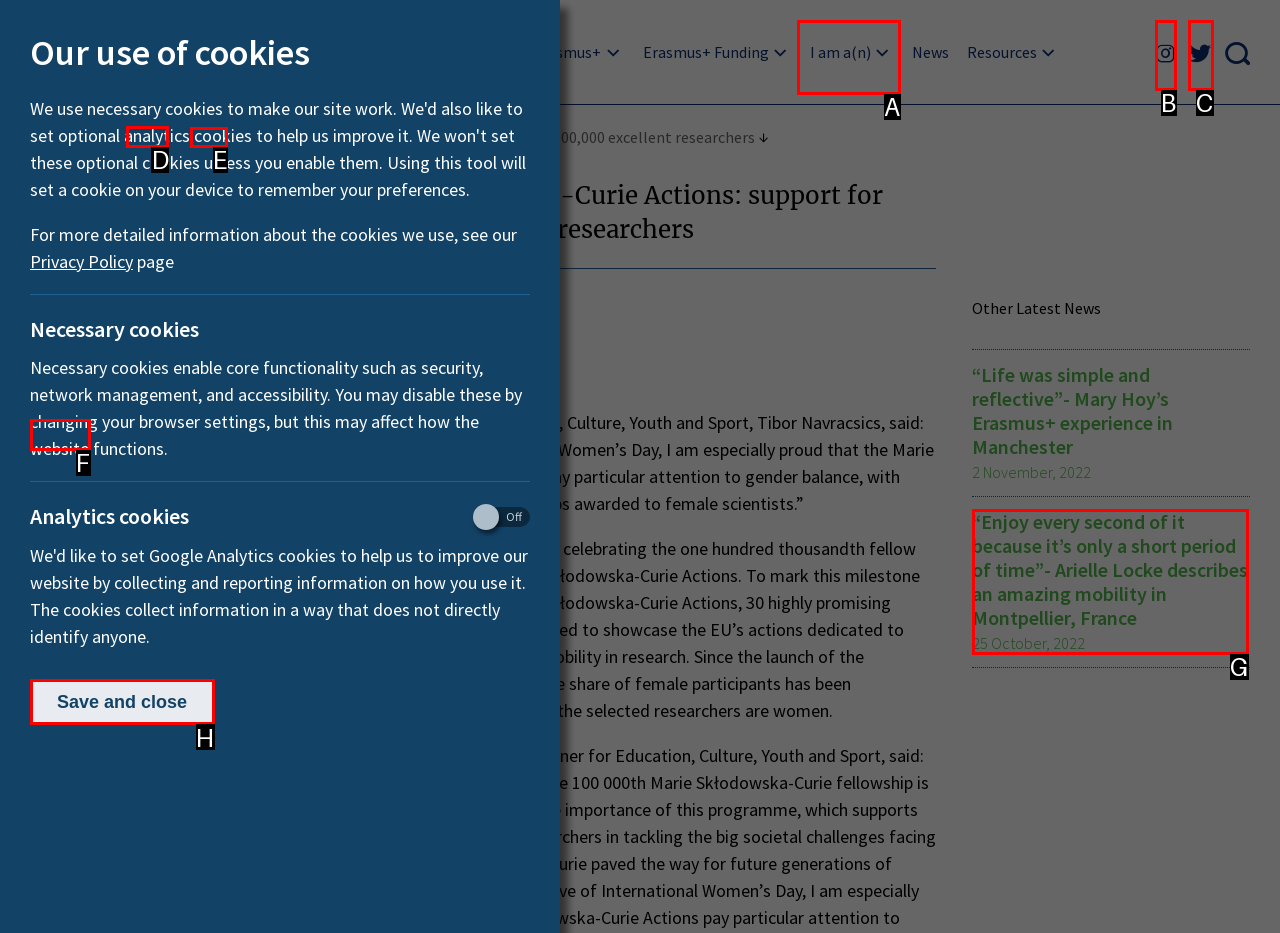Look at the highlighted elements in the screenshot and tell me which letter corresponds to the task: Go to Home page.

D